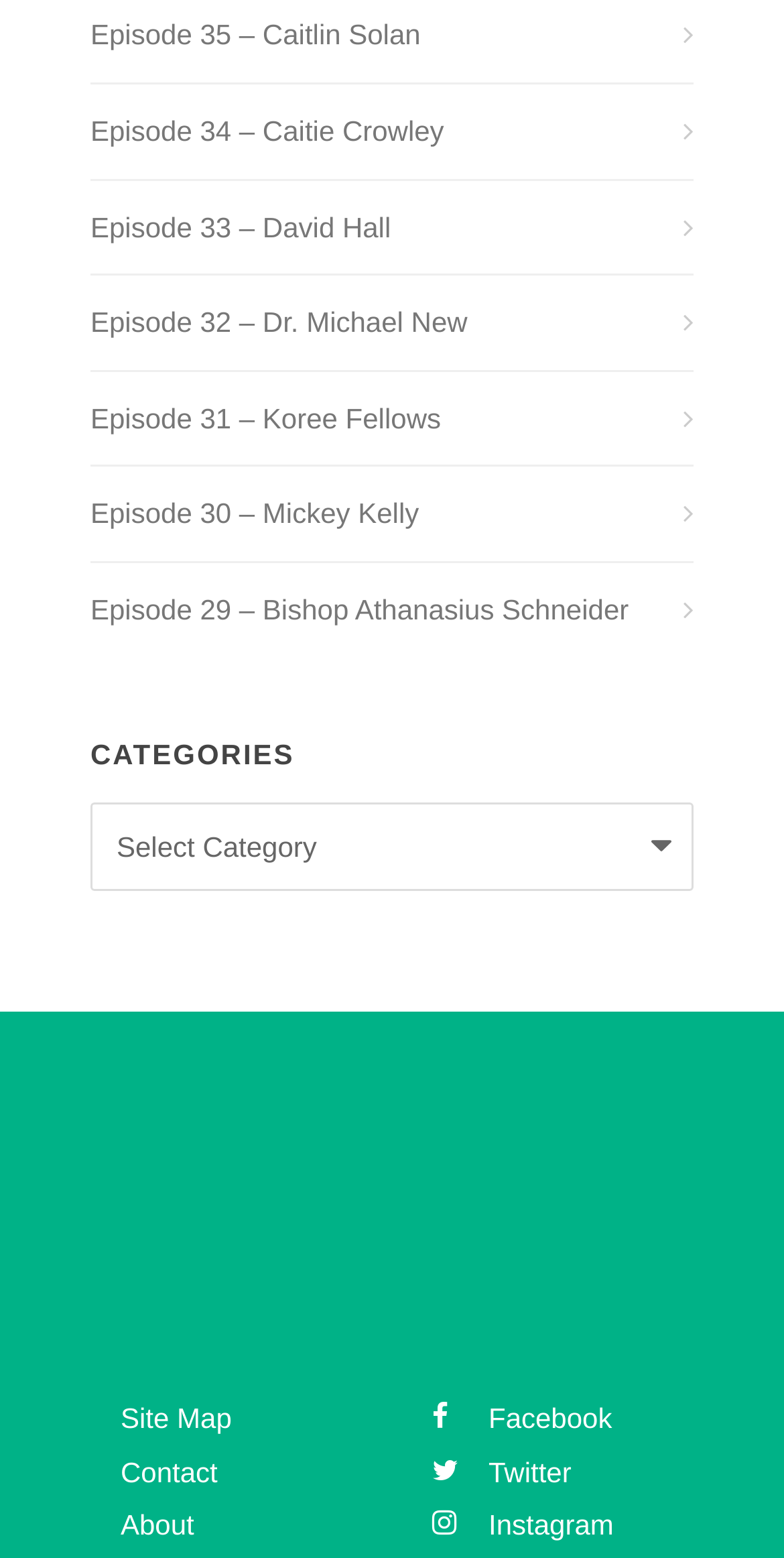Identify the bounding box coordinates of the specific part of the webpage to click to complete this instruction: "go to Facebook page".

[0.551, 0.9, 0.781, 0.921]